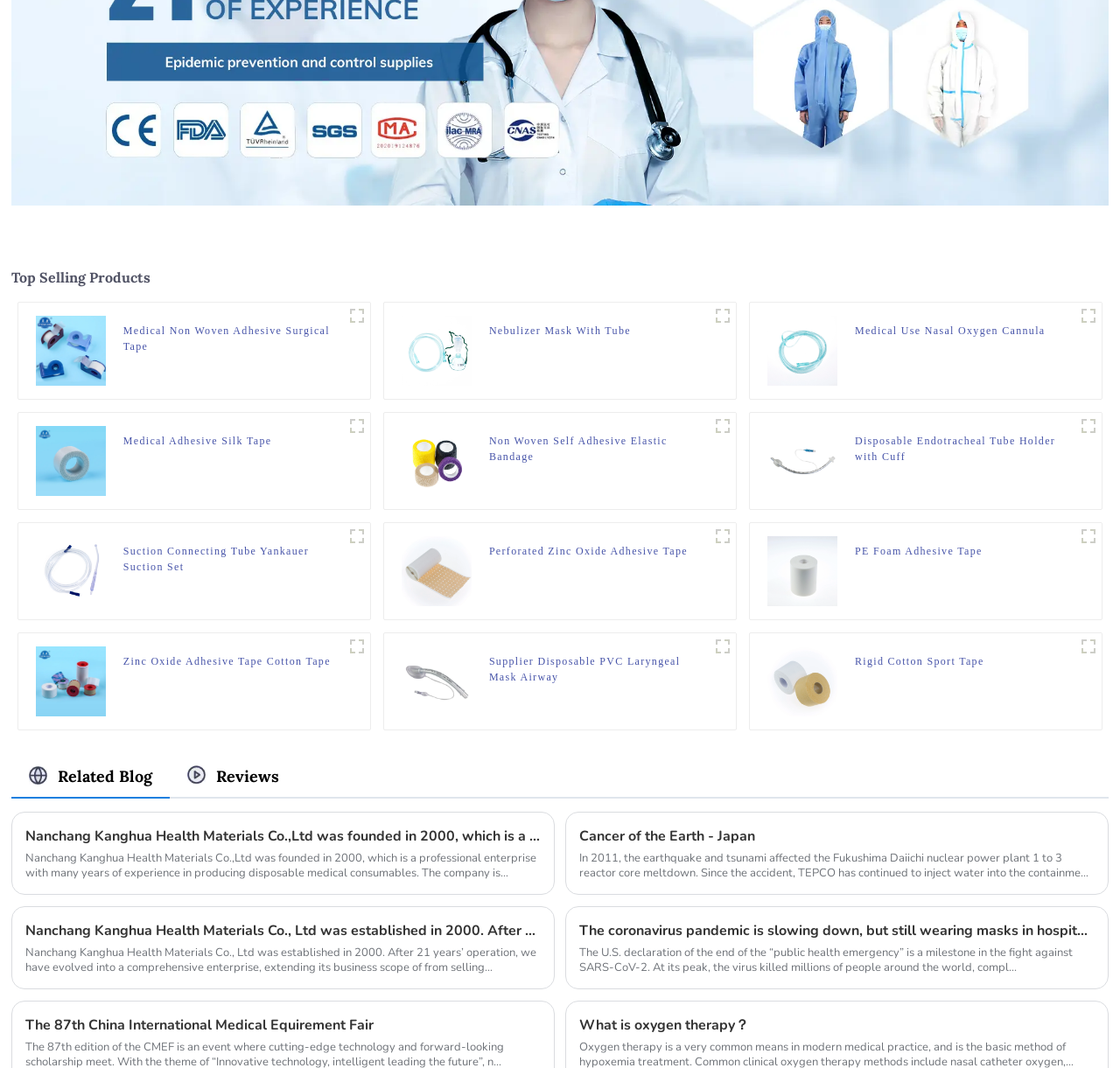Respond to the question below with a single word or phrase:
How many products are shown on this webpage?

12